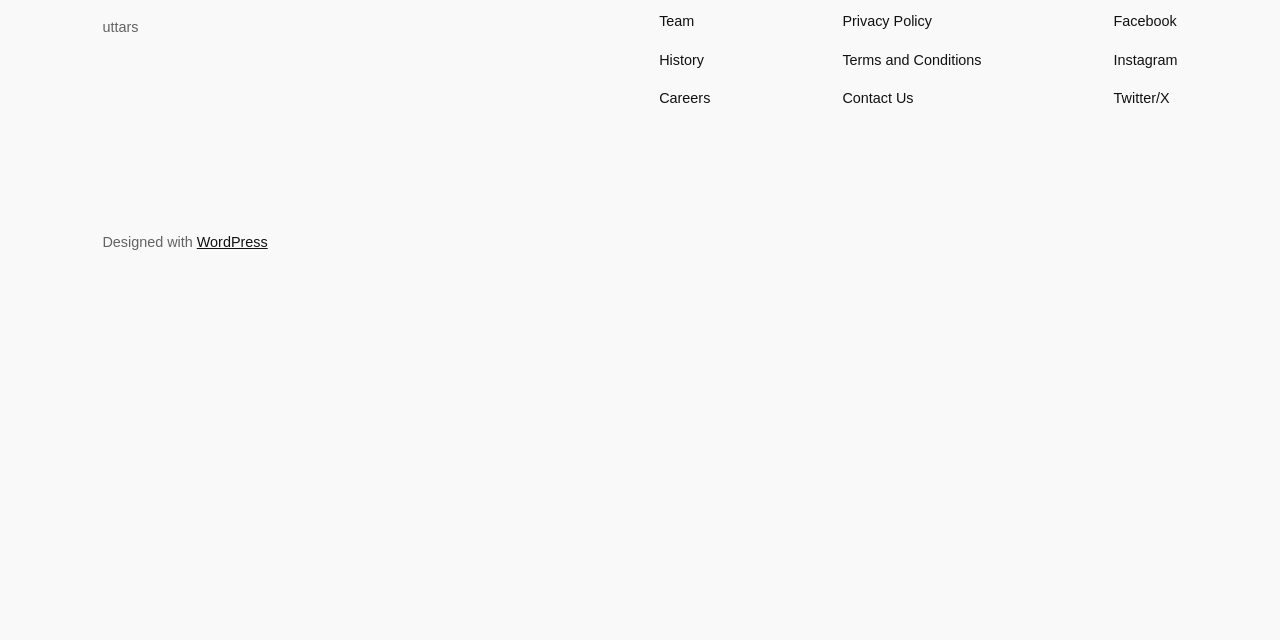Find the bounding box coordinates for the UI element that matches this description: "Careers".

[0.515, 0.136, 0.555, 0.171]